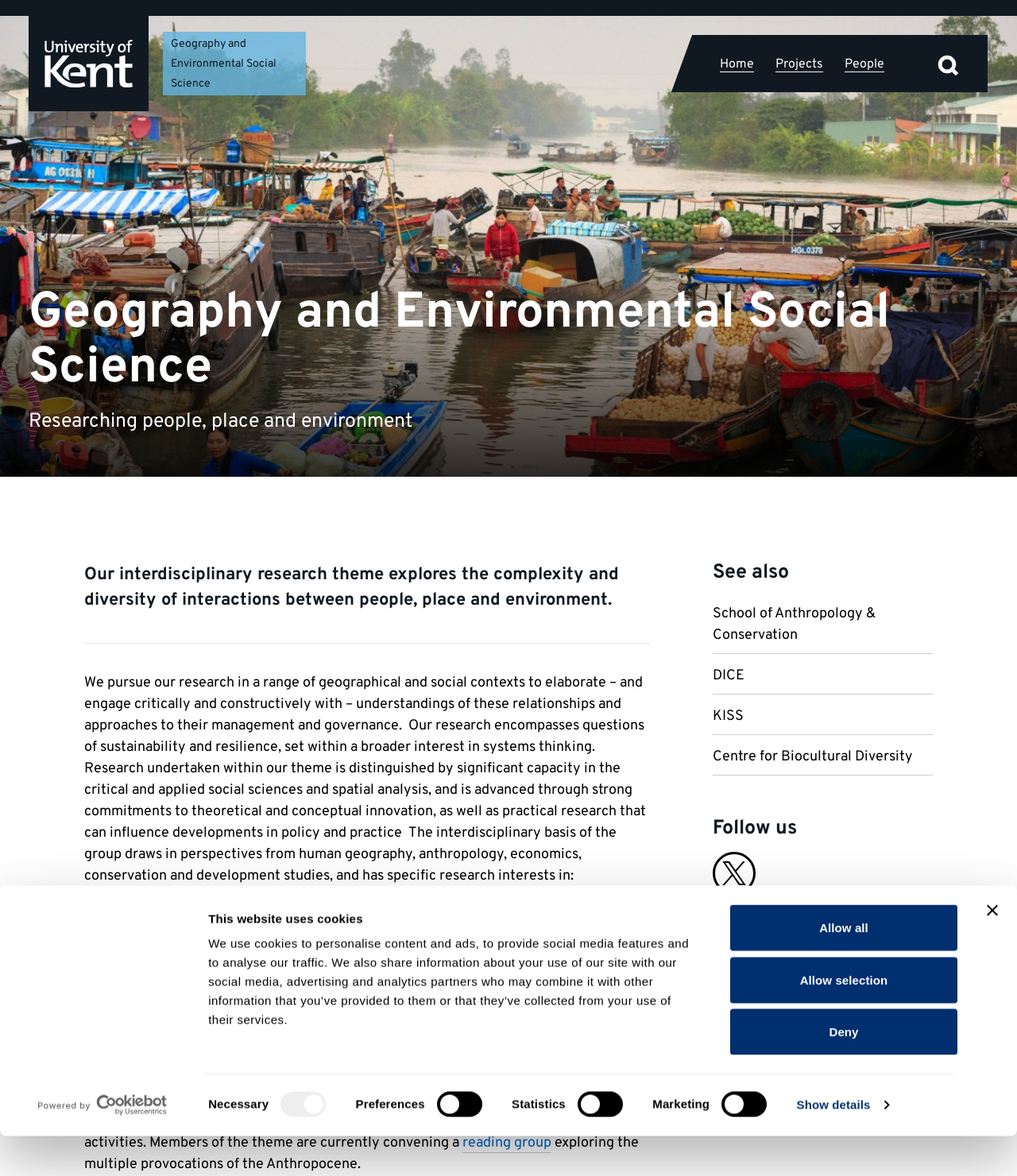Identify the bounding box coordinates of the clickable region necessary to fulfill the following instruction: "Click to purchase the electric razor". The bounding box coordinates should be four float numbers between 0 and 1, i.e., [left, top, right, bottom].

None